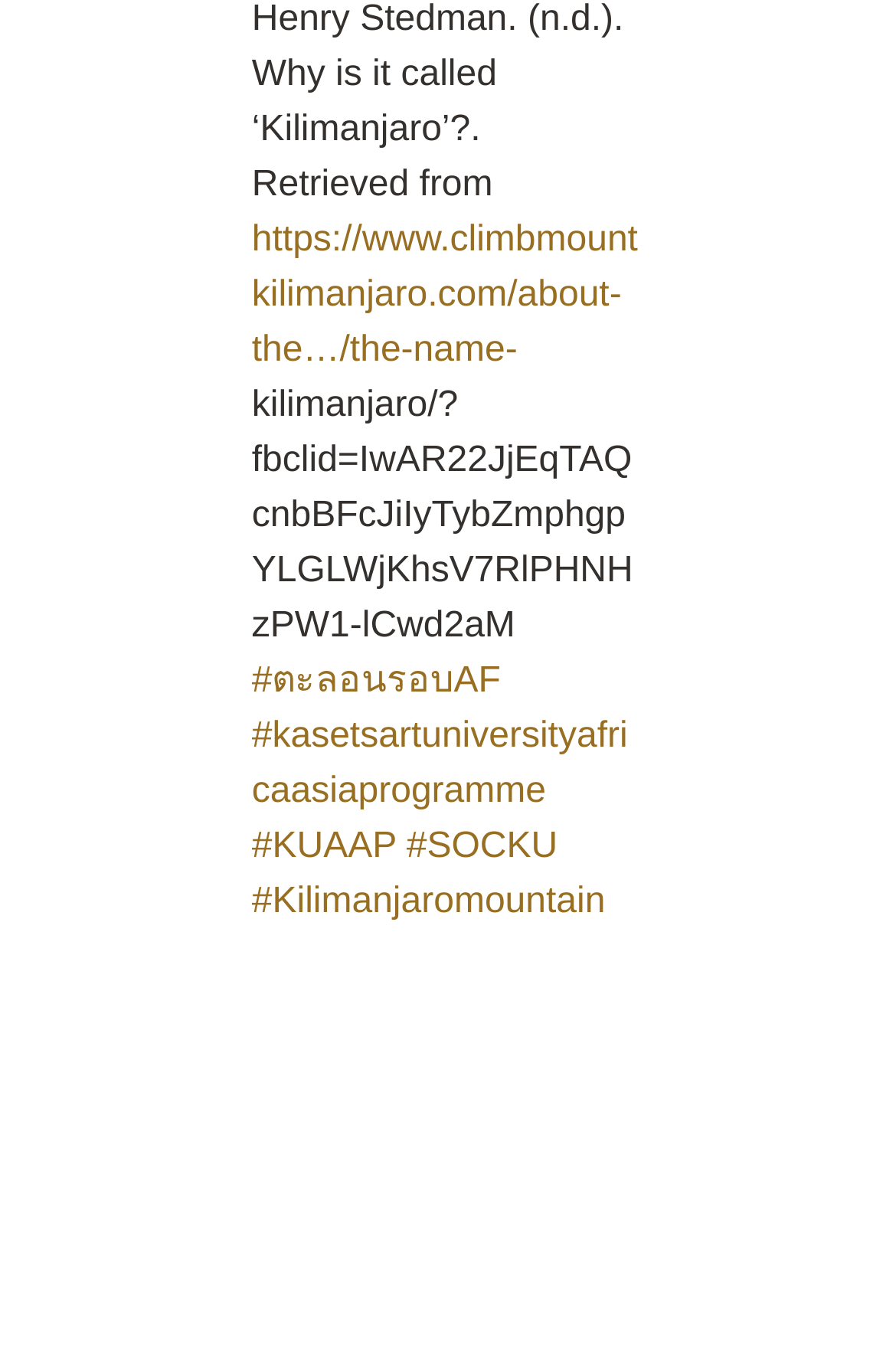How many Facebook-related links are there? Please answer the question using a single word or phrase based on the image.

1